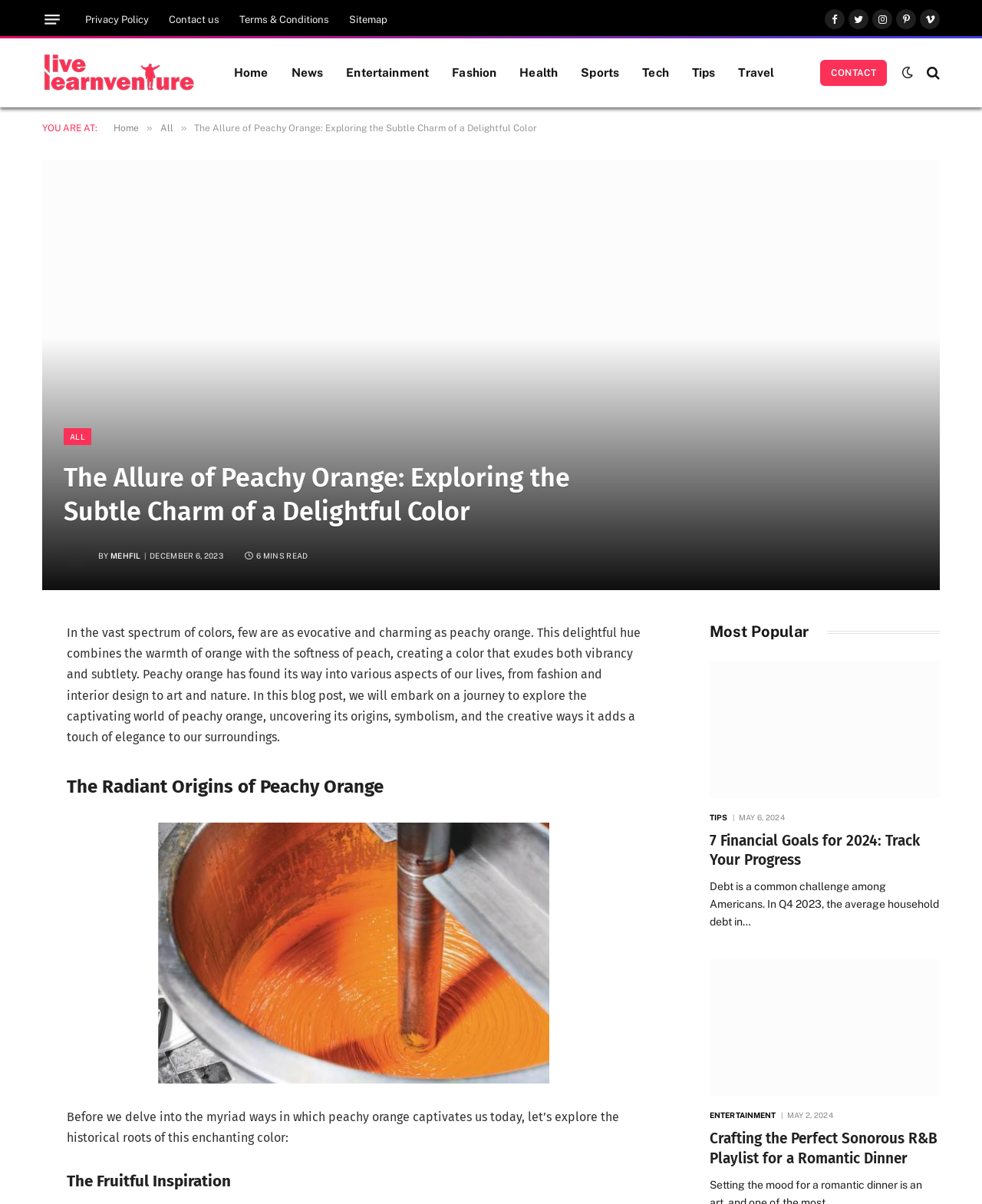Based on what you see in the screenshot, provide a thorough answer to this question: What is the date of the article 'Crafting the Perfect Sonorous R&B Playlist for a Romantic Dinner'?

I located the article 'Crafting the Perfect Sonorous R&B Playlist for a Romantic Dinner' under the 'Most Popular' section and found the corresponding date 'MAY 2, 2024'.